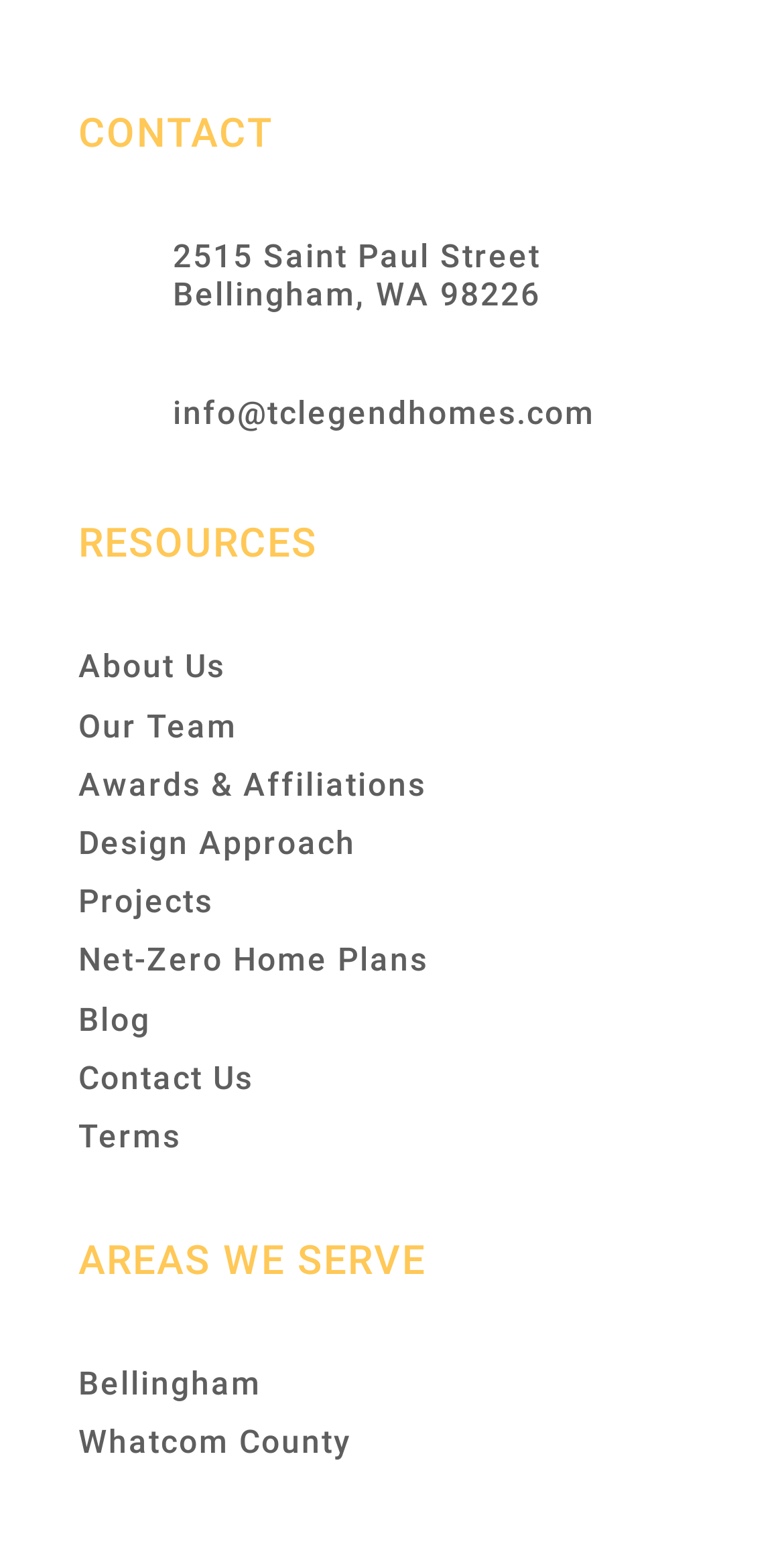Find the bounding box coordinates for the area that should be clicked to accomplish the instruction: "View Data Policy".

None